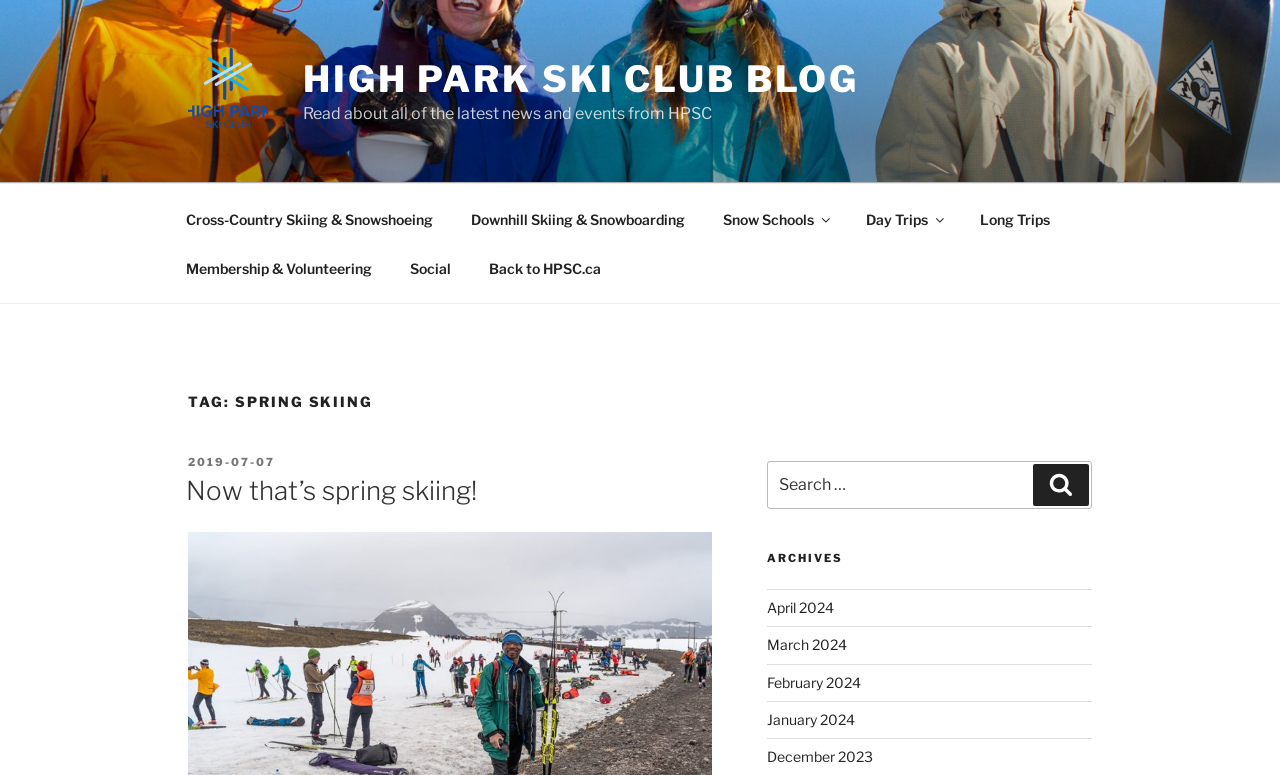Please identify the bounding box coordinates of the element I need to click to follow this instruction: "Browse archives from April 2024".

[0.599, 0.773, 0.651, 0.795]